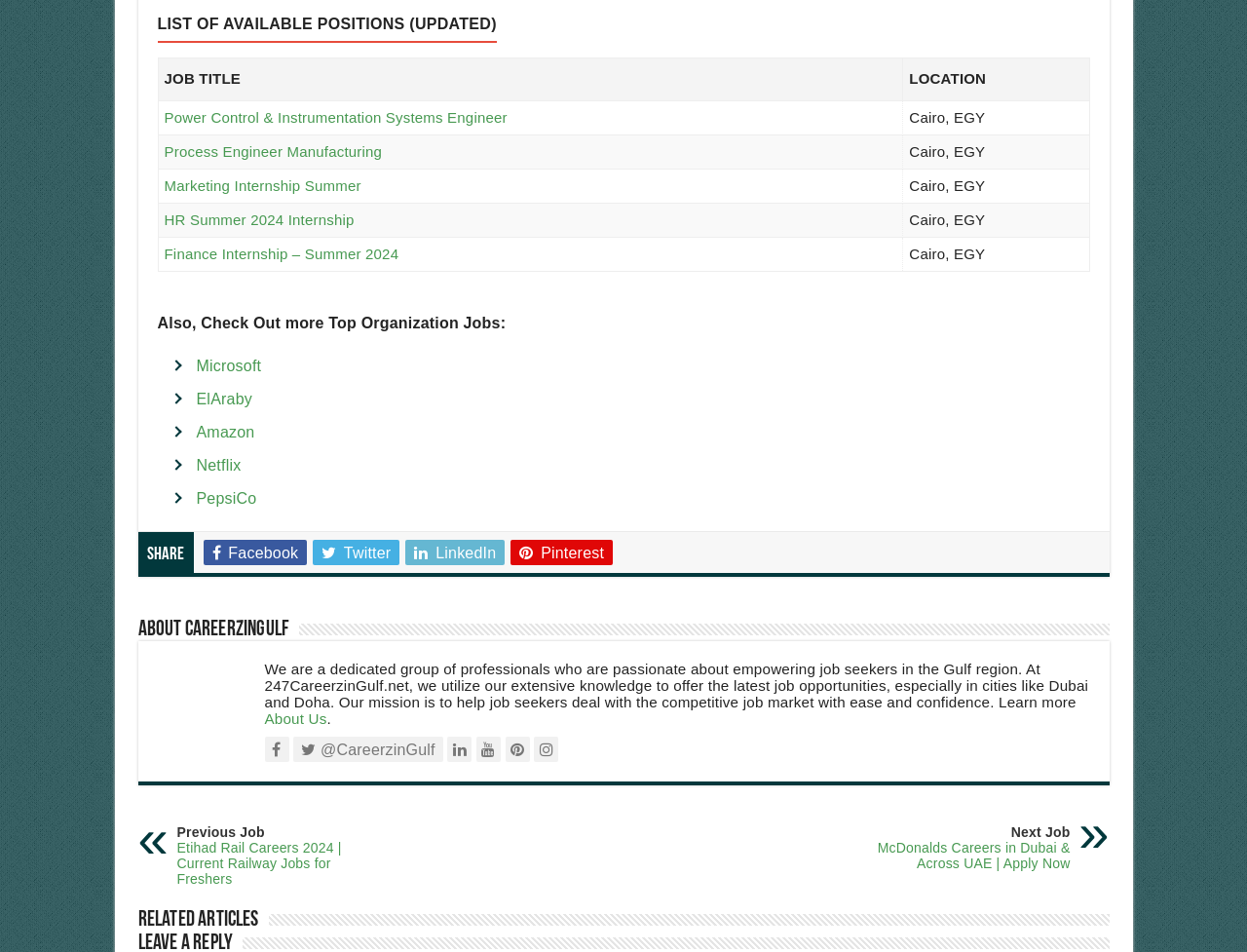Please specify the bounding box coordinates of the area that should be clicked to accomplish the following instruction: "Learn more about Careerzingulf". The coordinates should consist of four float numbers between 0 and 1, i.e., [left, top, right, bottom].

[0.212, 0.746, 0.262, 0.763]